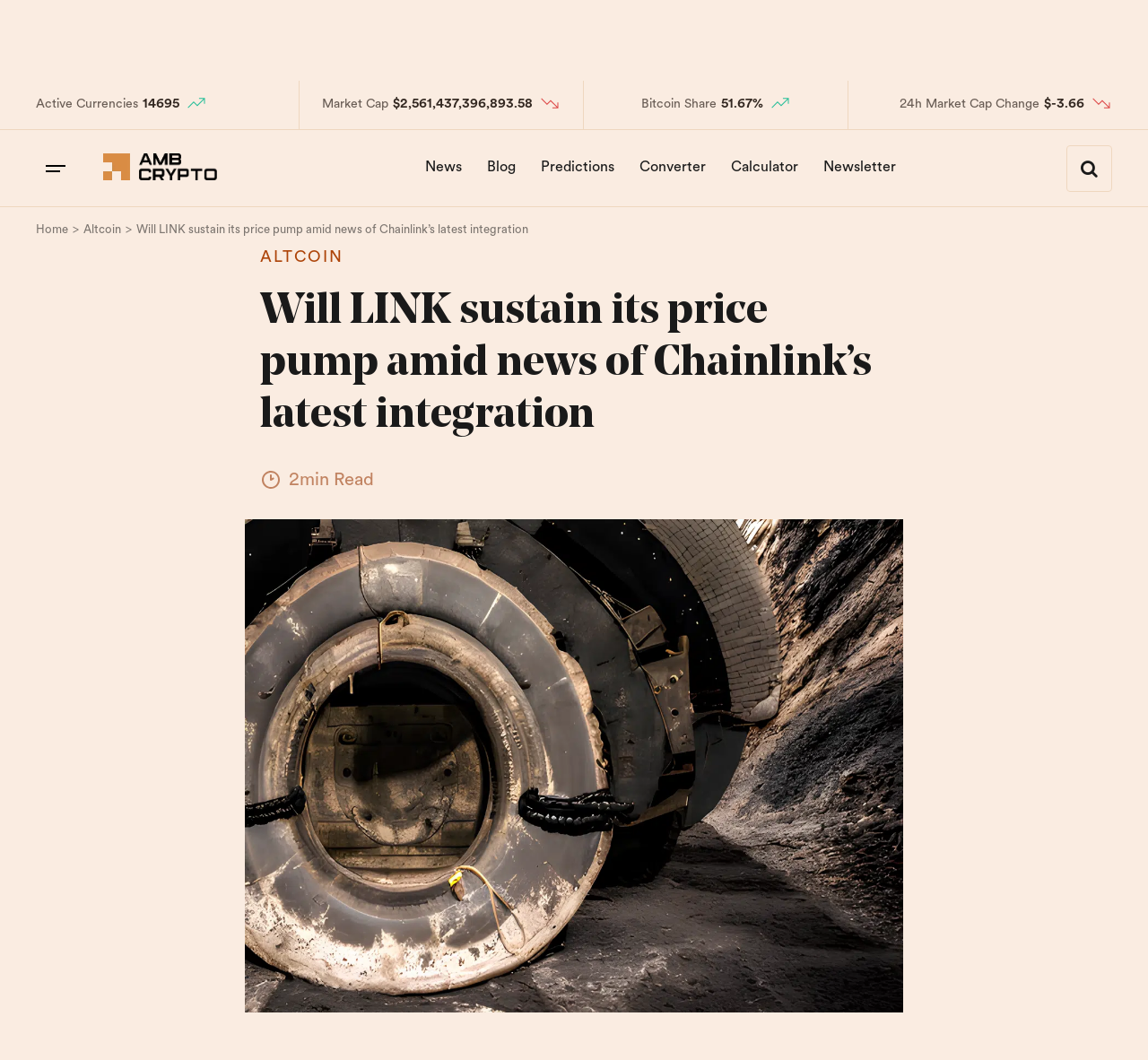What is the name of the website that published this article?
Answer with a single word or phrase by referring to the visual content.

AMBCrypto